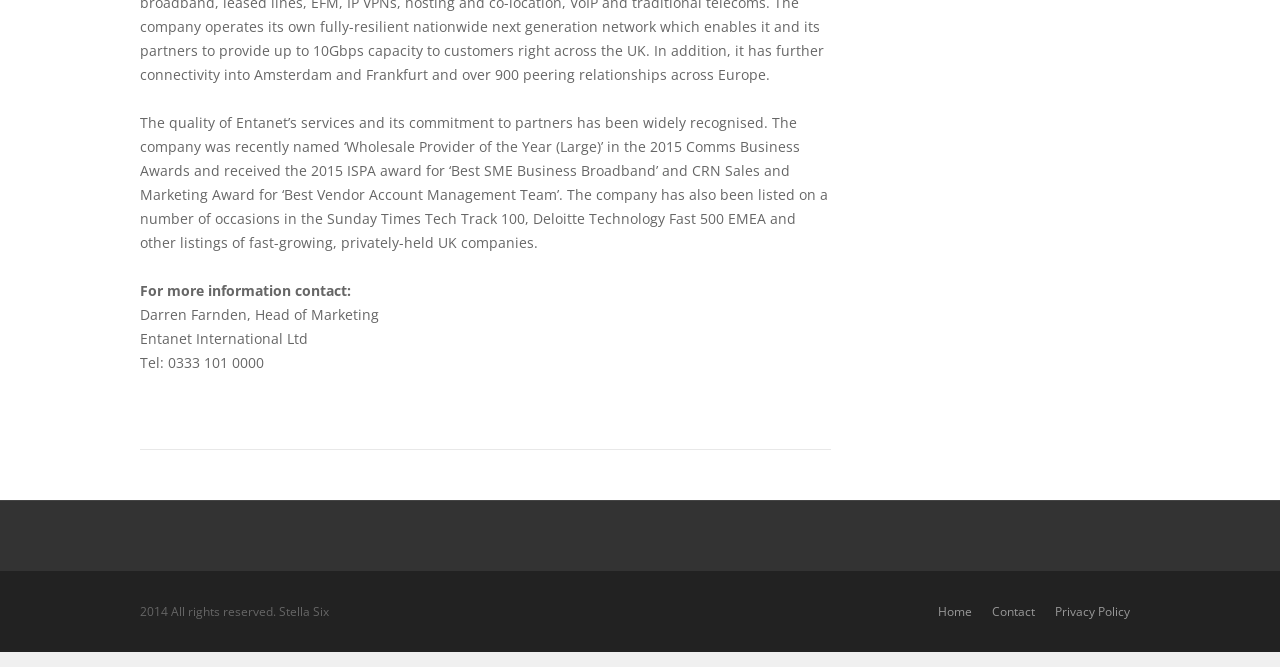Please determine the bounding box coordinates for the UI element described as: "Privacy Policy".

[0.824, 0.904, 0.883, 0.93]